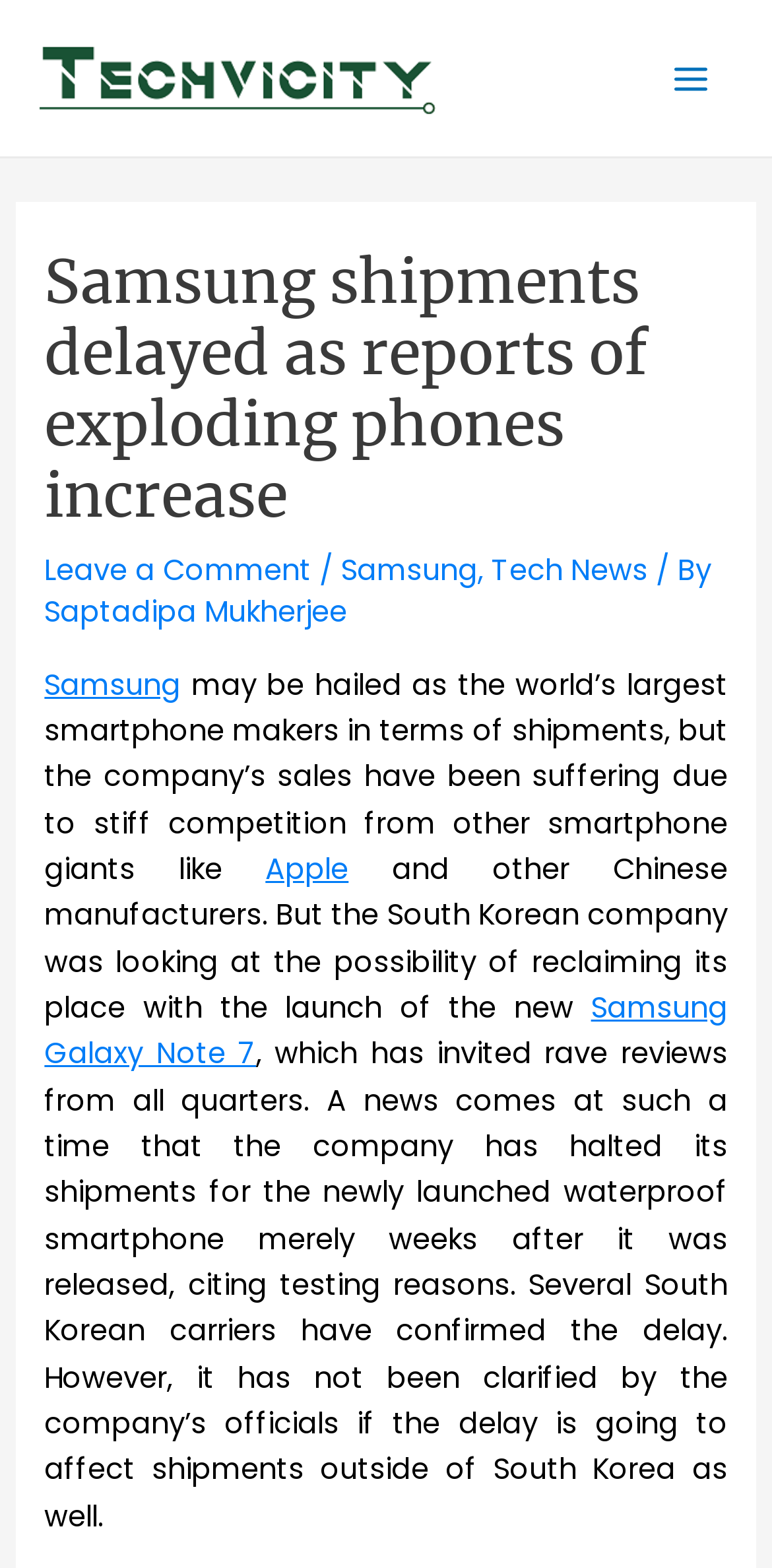Who is the author of the article?
Analyze the image and provide a thorough answer to the question.

The author of the article is Saptadipa Mukherjee, which is mentioned in the article as 'By Saptadipa Mukherjee'.